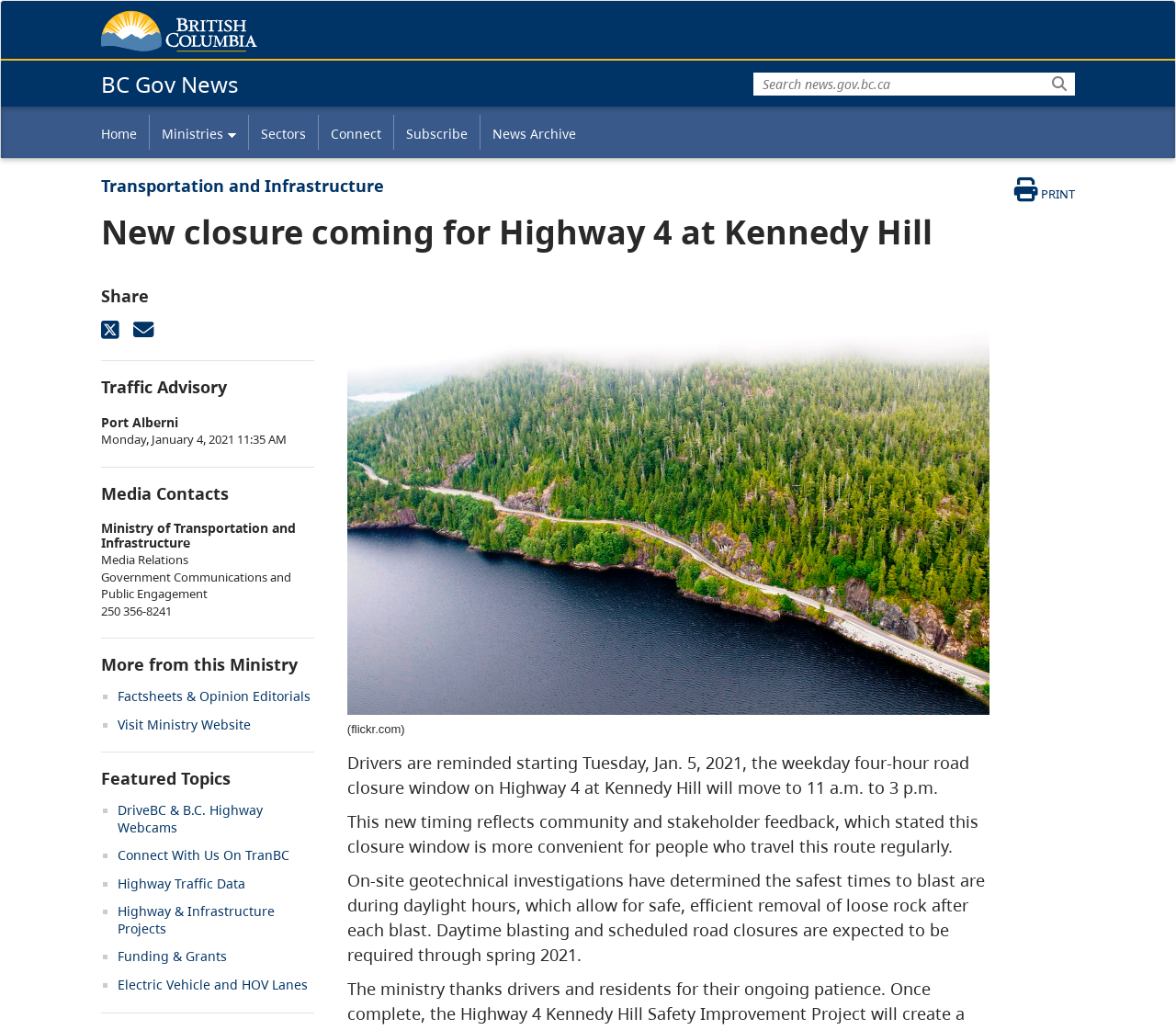Describe in detail what you see on the webpage.

The webpage is about a news article from the BC Gov News, specifically about a road closure on Highway 4 at Kennedy Hill. At the top left corner, there is a logo of the Government of B.C. with a link to the government's website. Next to it is a heading "BC Gov News" with a link to the news website. 

On the top right corner, there is a search bar with a "Search" button. Below it, there is a main navigation menu with links to "Home", "Ministries", "Sectors", "Connect", "Subscribe", and "News Archive". 

The main content of the webpage is divided into several sections. The first section is about the road closure, with a heading "New closure coming for Highway 4 at Kennedy Hill" and a subheading "Traffic Advisory". Below it, there is a paragraph of text explaining the new timing of the road closure, which is from 11 a.m. to 3 p.m. starting Tuesday, Jan. 5, 2021. 

To the right of the text, there is an image related to the road closure. Below the image, there are several links to related topics, including "Factsheets & Opinion Editorials", "Visit Ministry Website", "DriveBC & B.C. Highway Webcams", and others. 

Further down the page, there are more sections, including "Media Contacts" with contact information, "More from this Ministry" with links to related topics, and "Featured Topics" with links to other news articles. At the very bottom, there is a link to "Print this page".